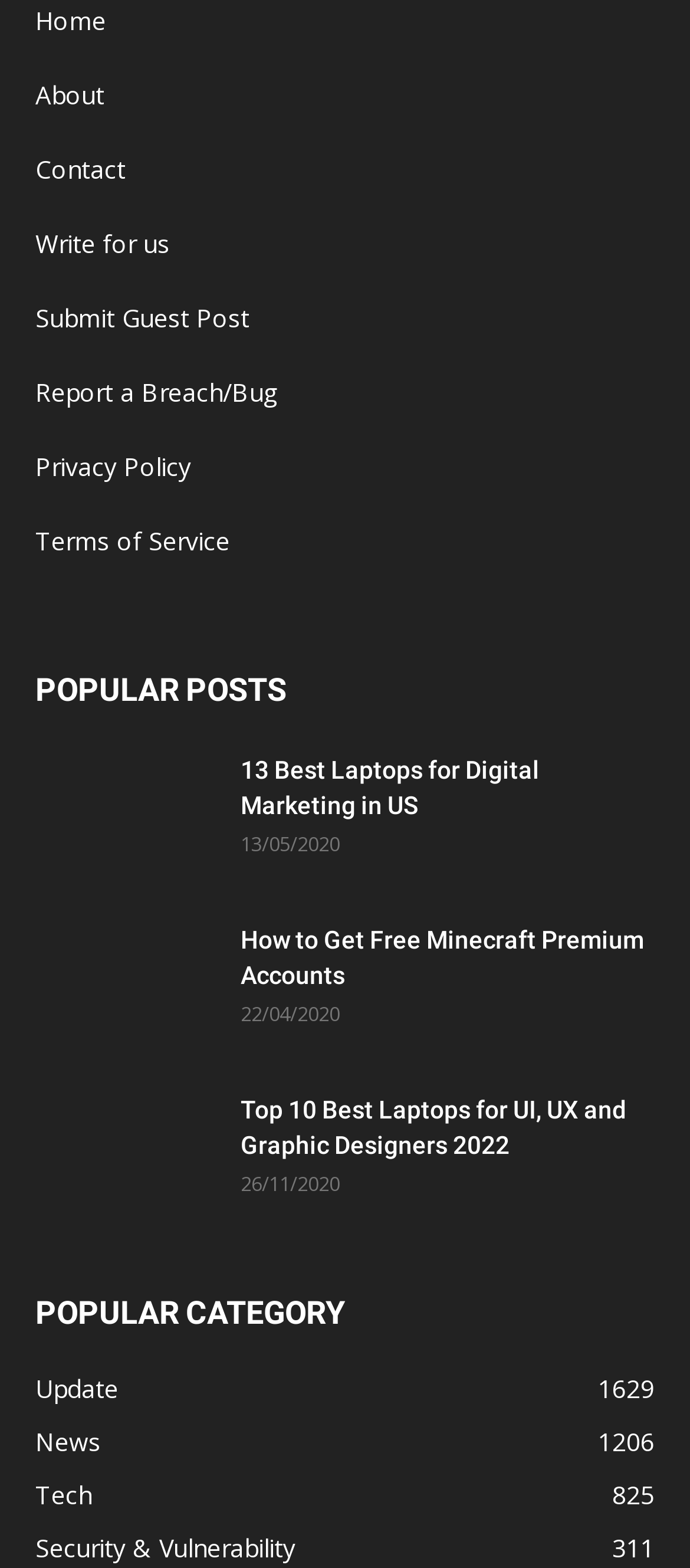How many links are in the navigation menu?
Please ensure your answer is as detailed and informative as possible.

I counted the number of links at the top of the page, and there are six links: 'Home', 'About', 'Contact', 'Write for us', 'Submit Guest Post', and 'Report a Breach/Bug'.